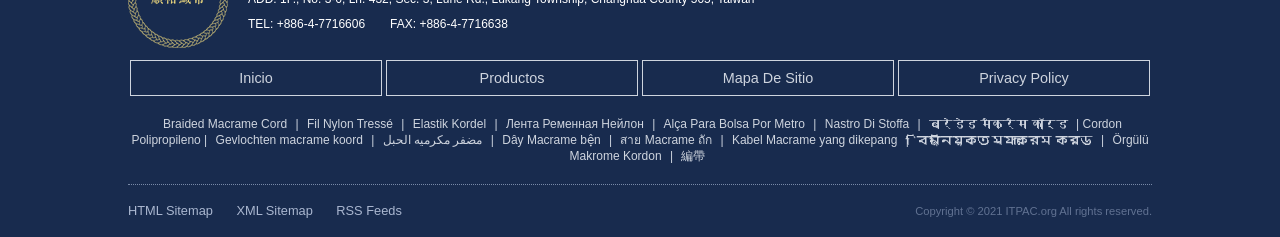Identify the bounding box coordinates of the region that should be clicked to execute the following instruction: "View Braided Macrame Cord".

[0.123, 0.495, 0.228, 0.555]